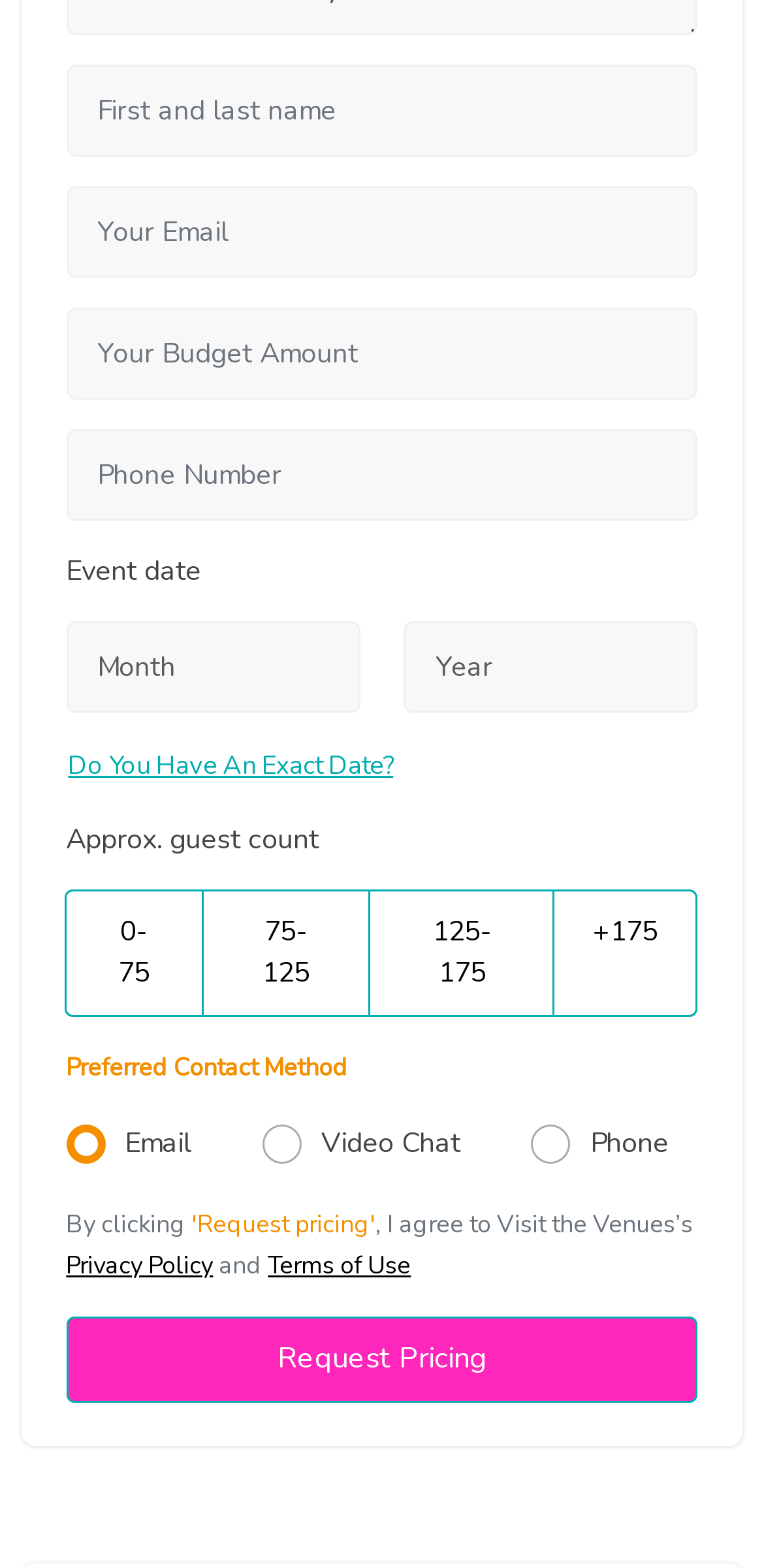Identify the bounding box coordinates of the part that should be clicked to carry out this instruction: "Read Privacy Policy".

[0.087, 0.796, 0.279, 0.818]